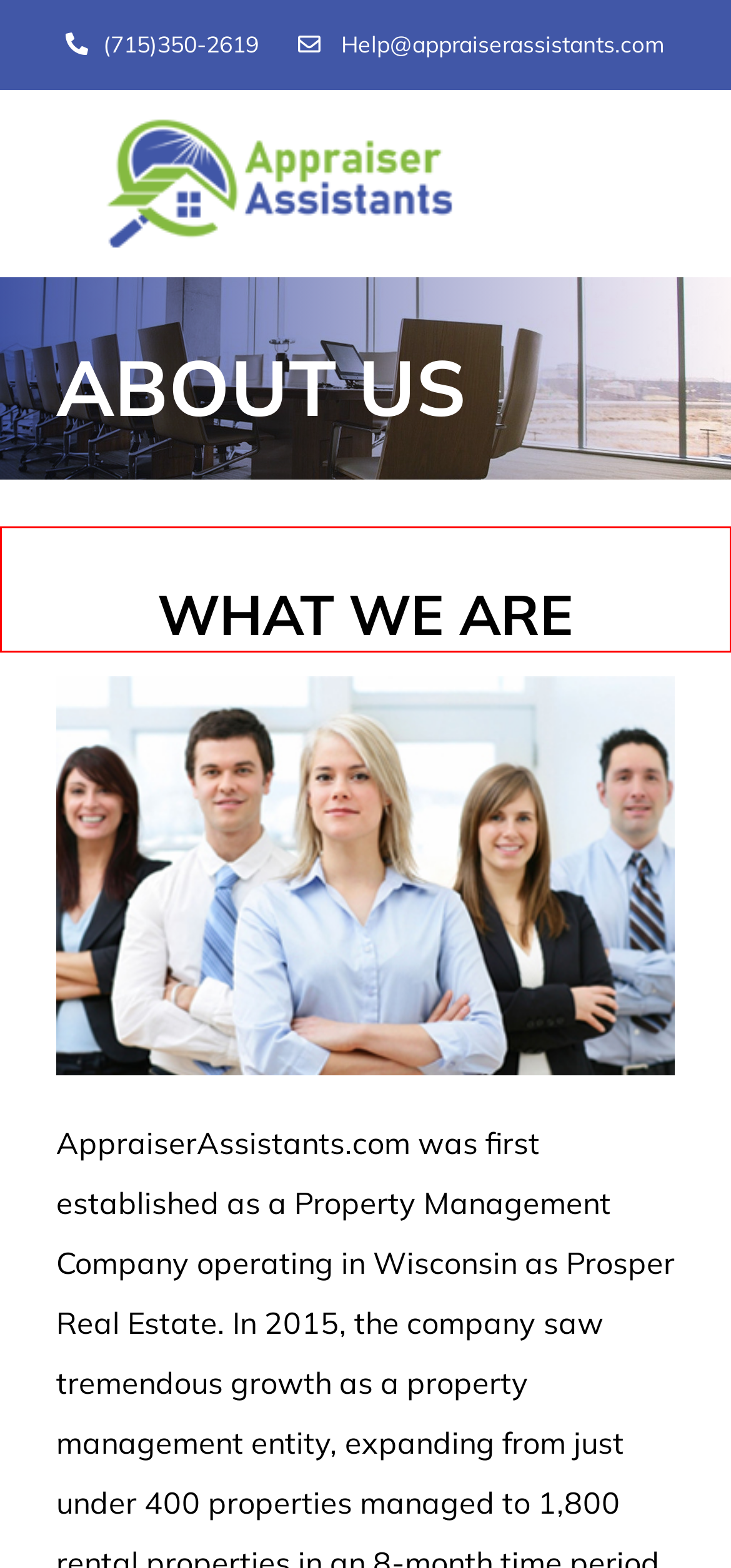You are presented with a screenshot of a webpage with a red bounding box. Select the webpage description that most closely matches the new webpage after clicking the element inside the red bounding box. The options are:
A. Getting Started – Virtual Assistant  Service
B. PRICING – Virtual Assistant  Service
C. Blog – Virtual Assistant  Service
D. SERVICES – Virtual Assistant  Service
E. Assistant Skill Set – Virtual Assistant  Service
F. TESTIMONIALS – Virtual Assistant  Service
G. FAQ – Virtual Assistant  Service
H. Virtual Assistant  Service – For Your Appraisal Business

F